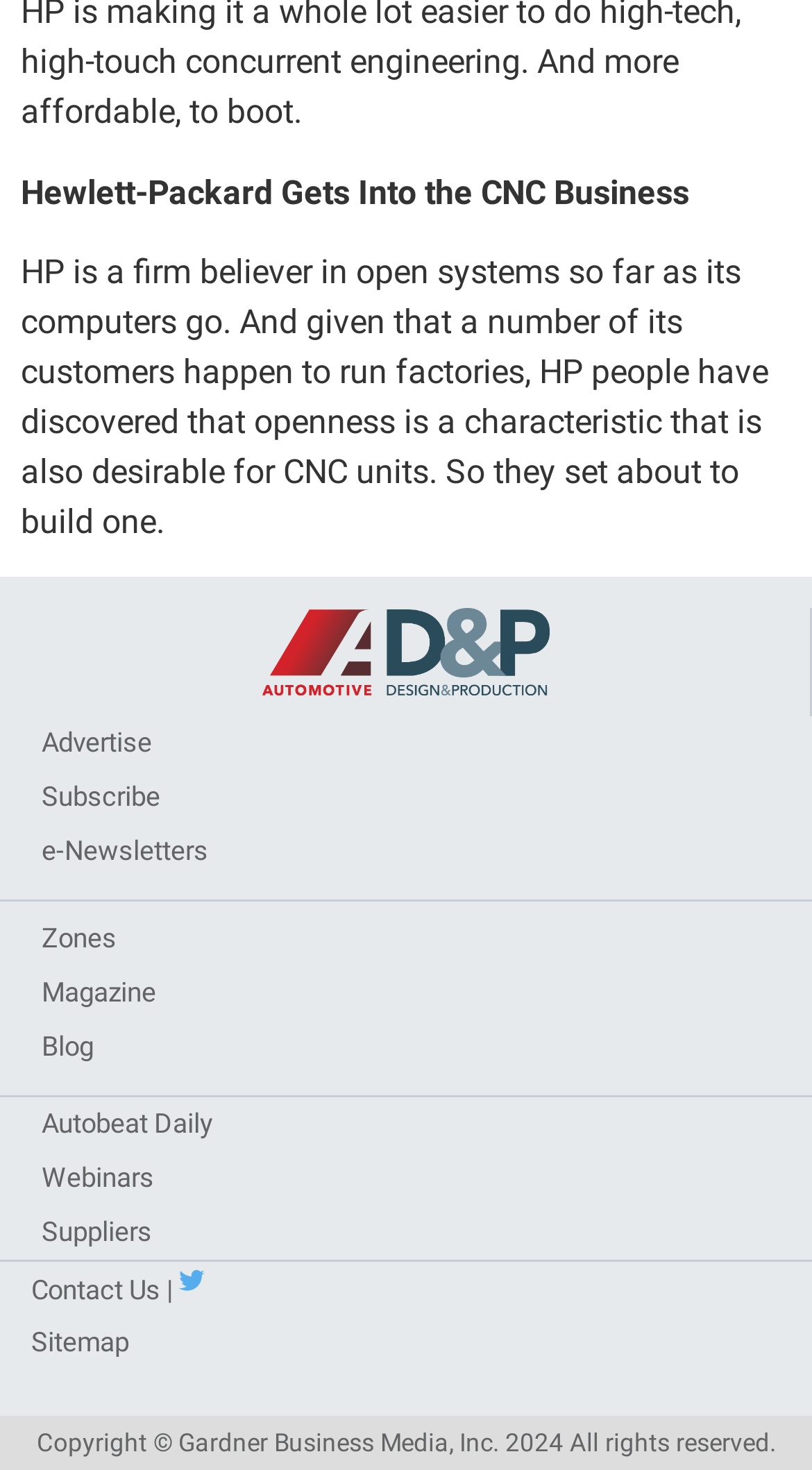Respond with a single word or phrase for the following question: 
How many paragraphs are in the main article?

1